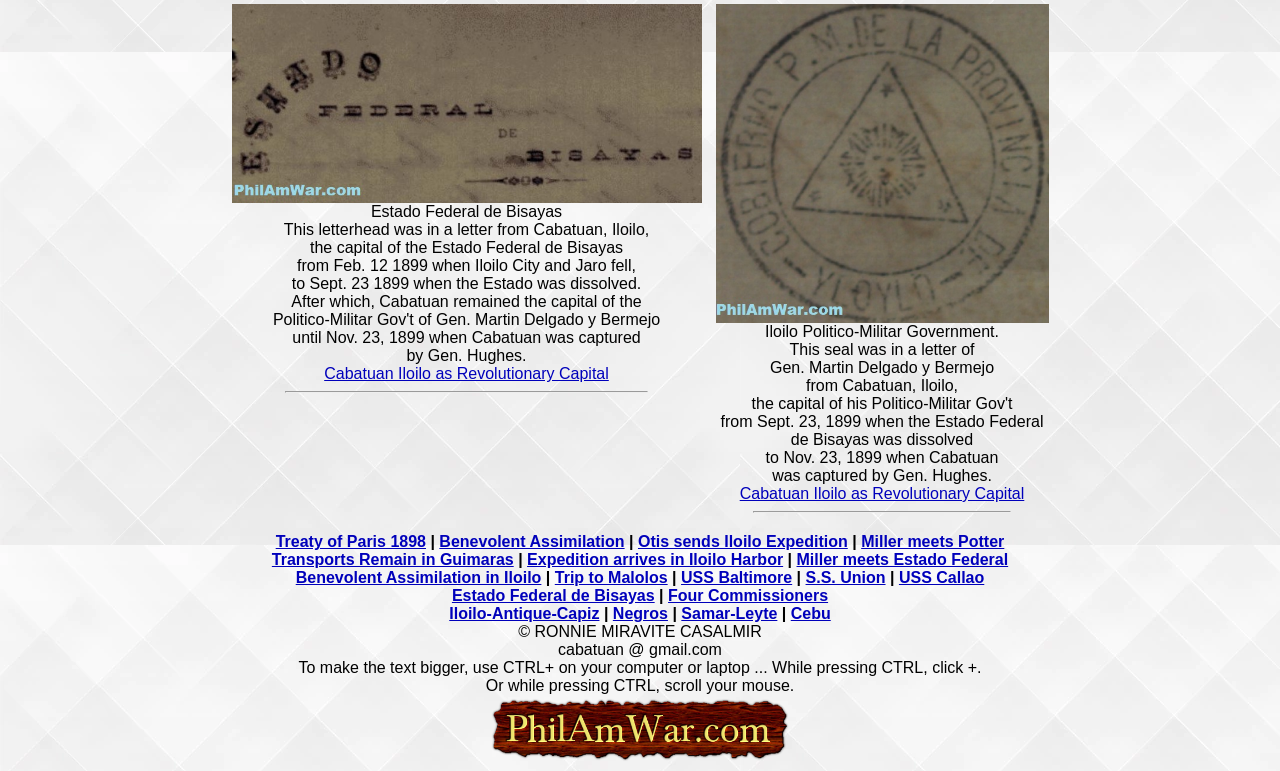Please determine the bounding box coordinates of the section I need to click to accomplish this instruction: "Click the link 'Treaty of Paris 1898'".

[0.215, 0.691, 0.333, 0.713]